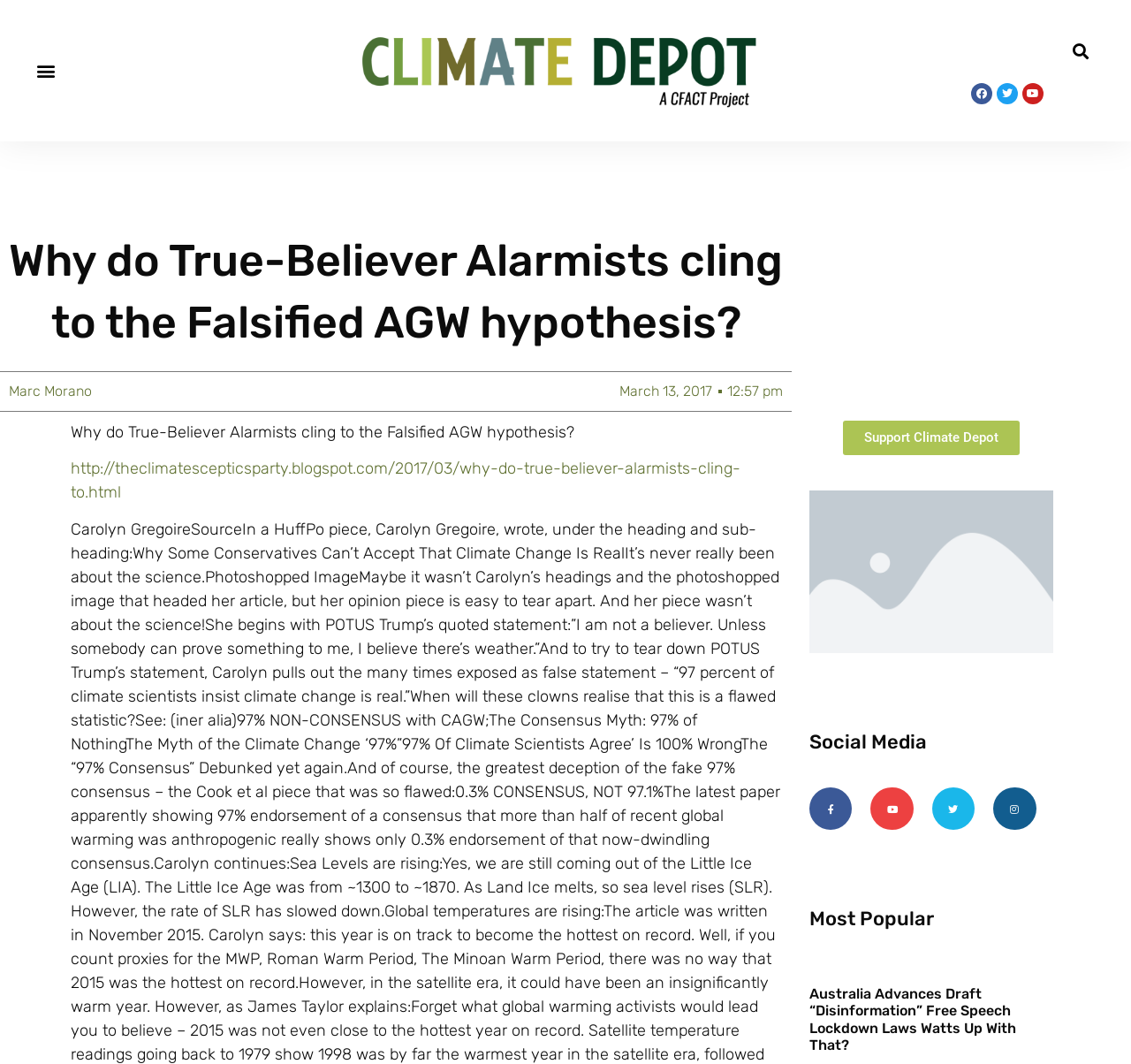Utilize the information from the image to answer the question in detail:
What is the category of the article below the main heading?

The category of the article below the main heading can be found by looking at the heading element with the text 'Social Media', which is located below the main heading. This suggests that the article is categorized under Social Media.